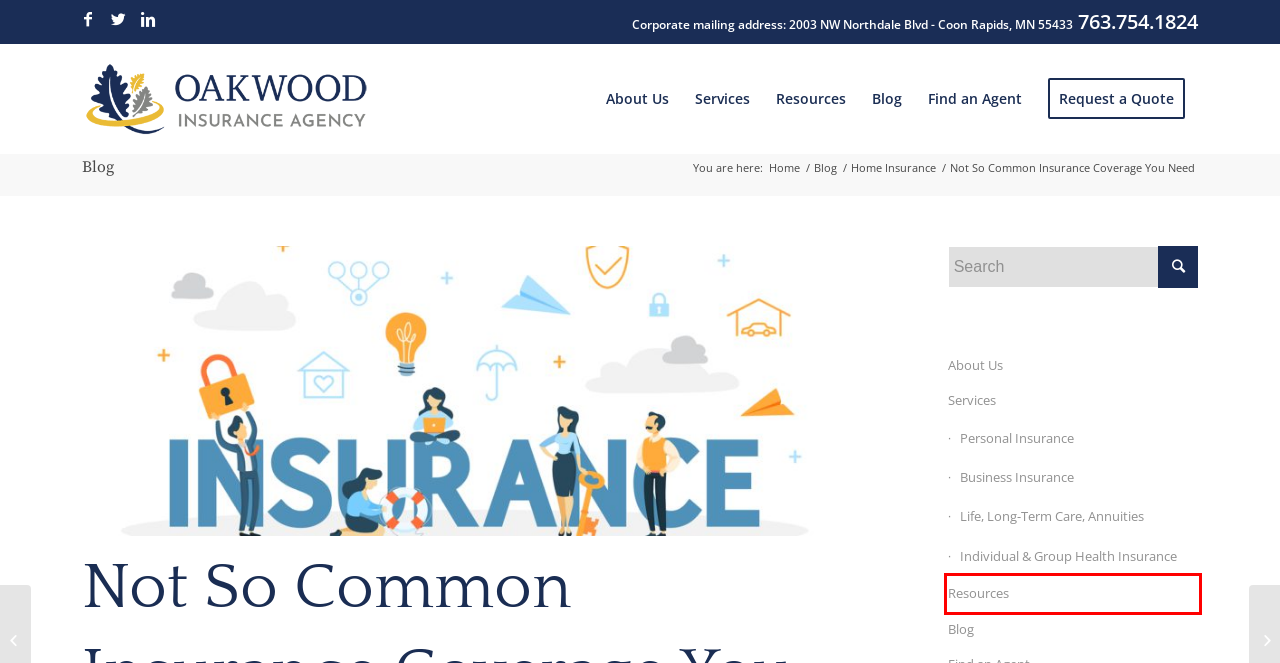Analyze the given webpage screenshot and identify the UI element within the red bounding box. Select the webpage description that best matches what you expect the new webpage to look like after clicking the element. Here are the candidates:
A. Individual & Group Health Insurance | Oakwood Insurance Agency
B. Personal Insurance | Oakwood Insurance Agency
C. About Us | Oakwood Insurance Agency - Coon Rapids, MN
D. Resources | Oakwood Insurance Agency
E. Oakwood Insurance Agency | Coon Rapids, Minnesota
F. Find an Agent, Request a Quote | Oakwood Insurance Agency
G. Life, Long-Term Care, Annuities | Oakwood Insurance Agency
H. Business Insurance | Oakwood Insurance Agency

D